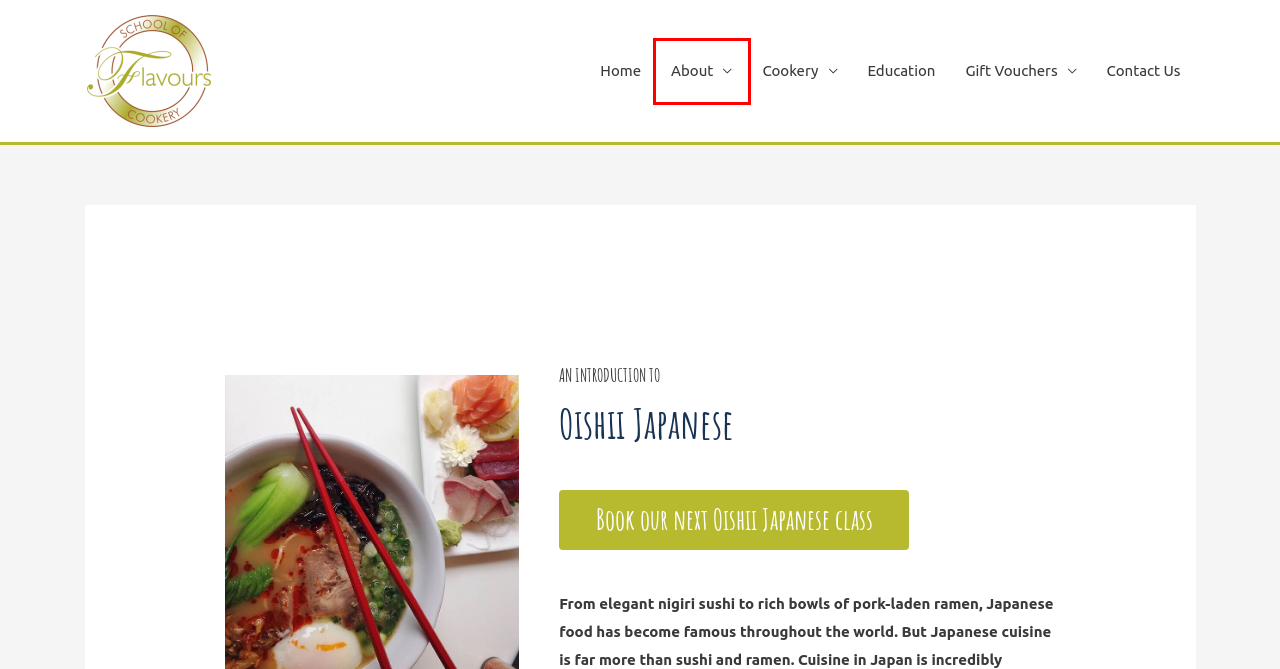You have a screenshot showing a webpage with a red bounding box around a UI element. Choose the webpage description that best matches the new page after clicking the highlighted element. Here are the options:
A. Flavours Cookery School – Bournemouth Cookery School for All Ages
B. Schools – Flavours Cookery School
C. Human verification
D. Gift Vouchers – Flavours Cookery School
E. About – Flavours Cookery School
F. Privacy Policy – Flavours Cookery School
G. Contact Us – Flavours Cookery School
H. FAQs – Flavours Cookery School

E